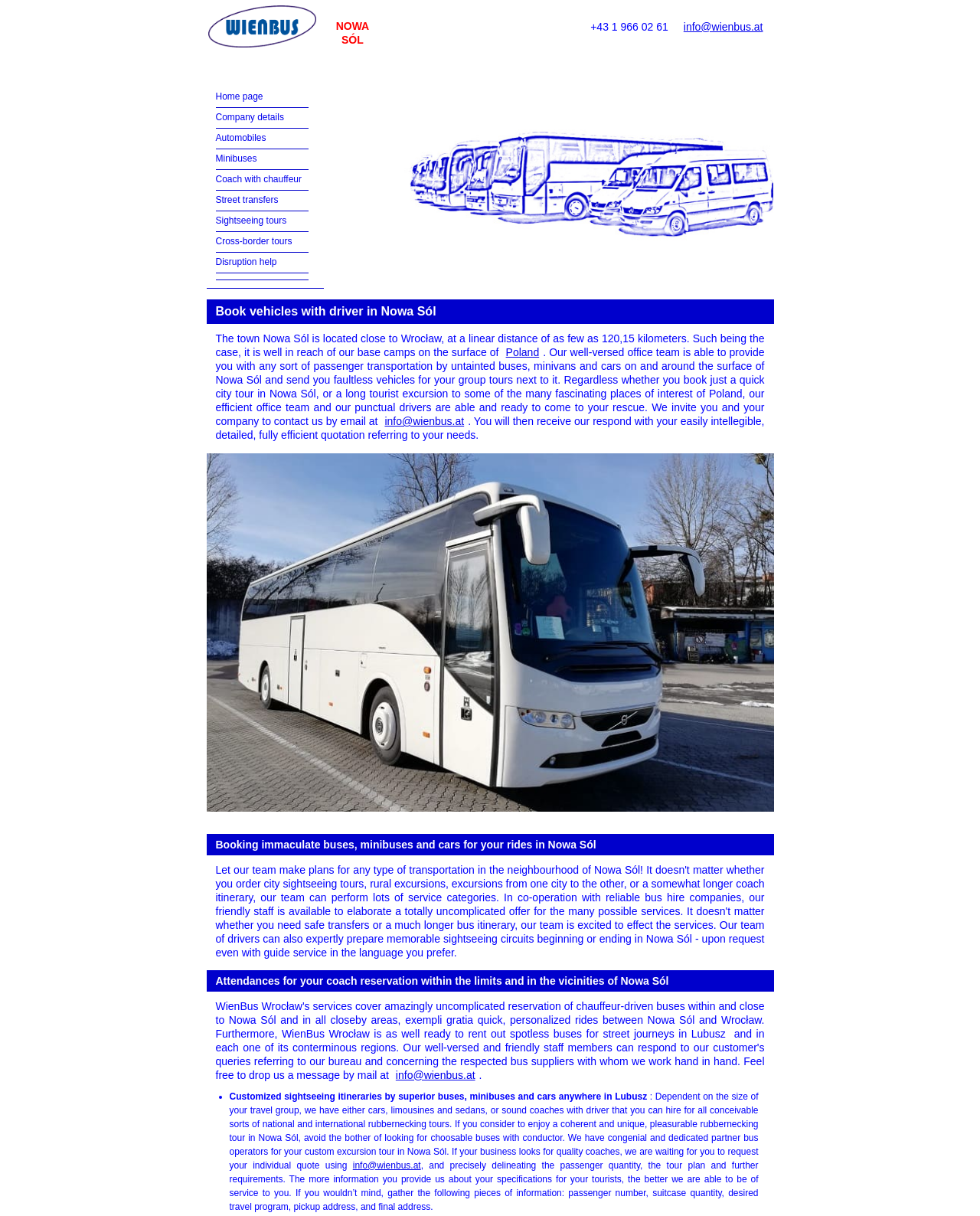What is the region where the company operates?
Look at the screenshot and respond with a single word or phrase.

Poland